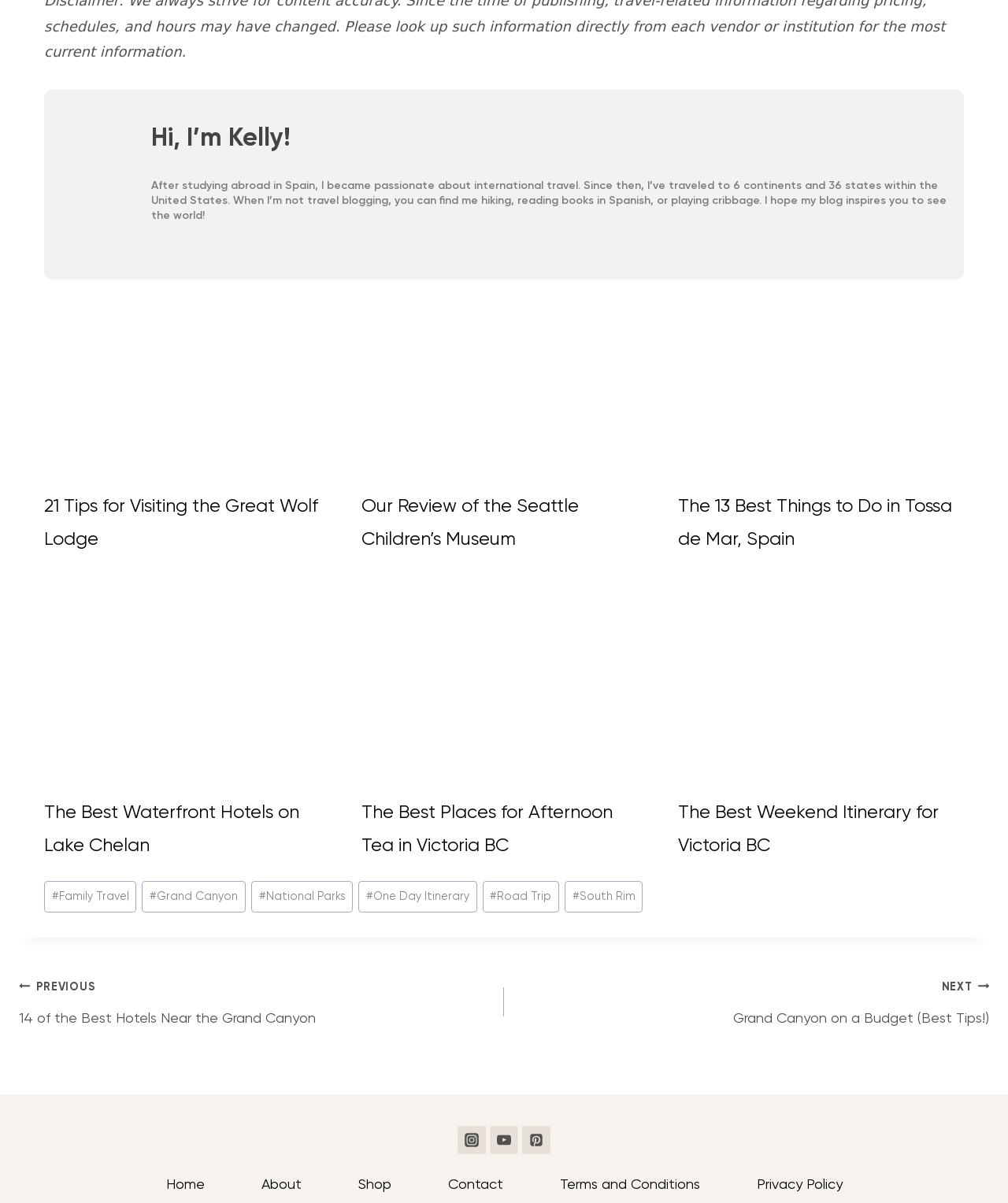Determine the bounding box coordinates for the area that should be clicked to carry out the following instruction: "View the blog post about Great Wolf Lodge".

[0.044, 0.406, 0.327, 0.461]